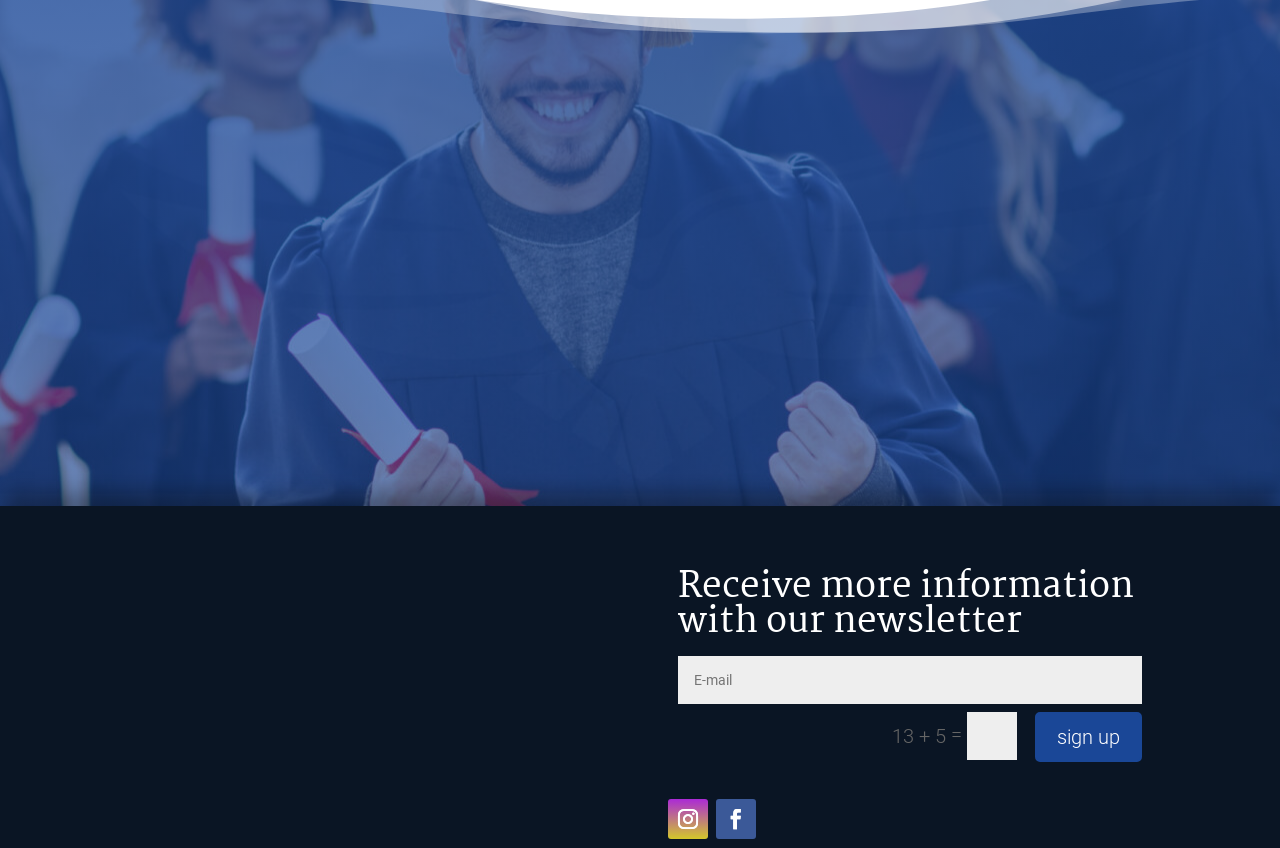Determine the bounding box coordinates of the region that needs to be clicked to achieve the task: "Click the SUBMIT button".

[0.809, 0.441, 0.9, 0.506]